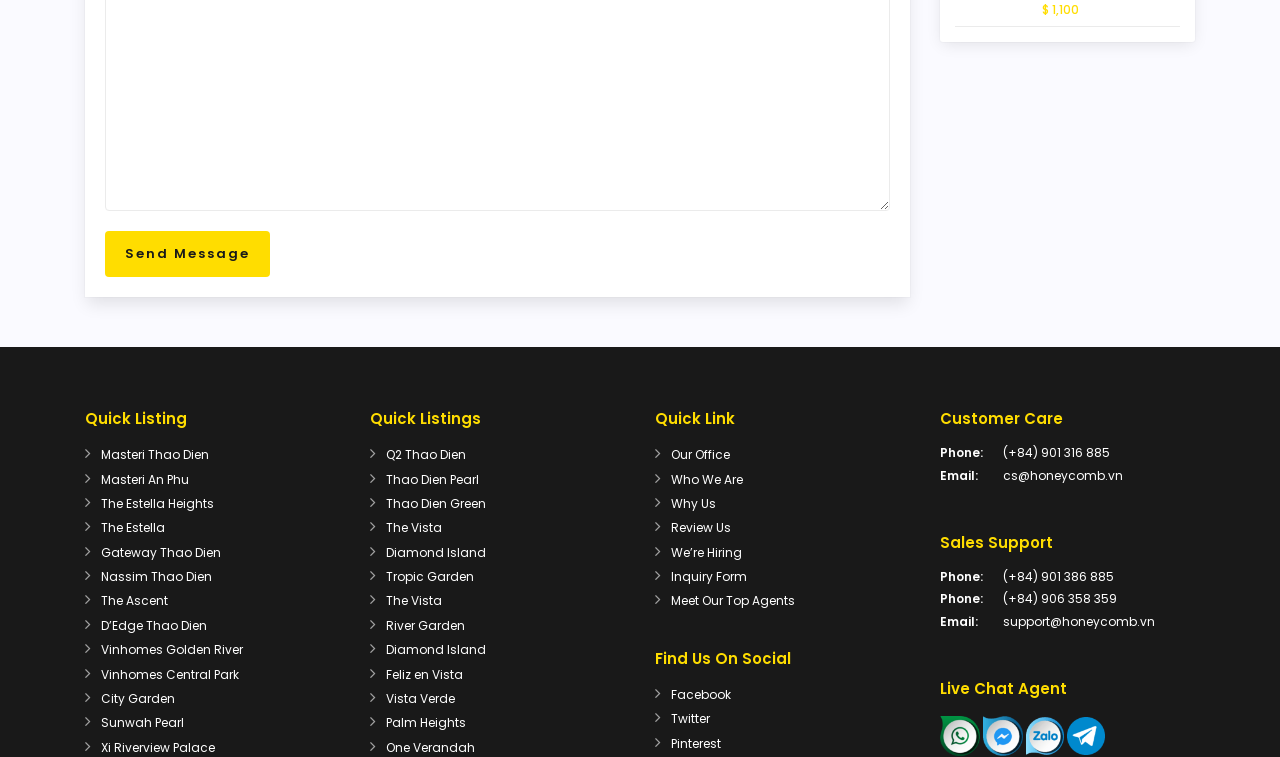What is the phone number for Sales Support?
Answer the question with as much detail as possible.

The phone number for Sales Support is mentioned under the 'Sales Support' heading as '(+84) 901 386 885', which is a link element with bounding box coordinates [0.784, 0.75, 0.87, 0.773].